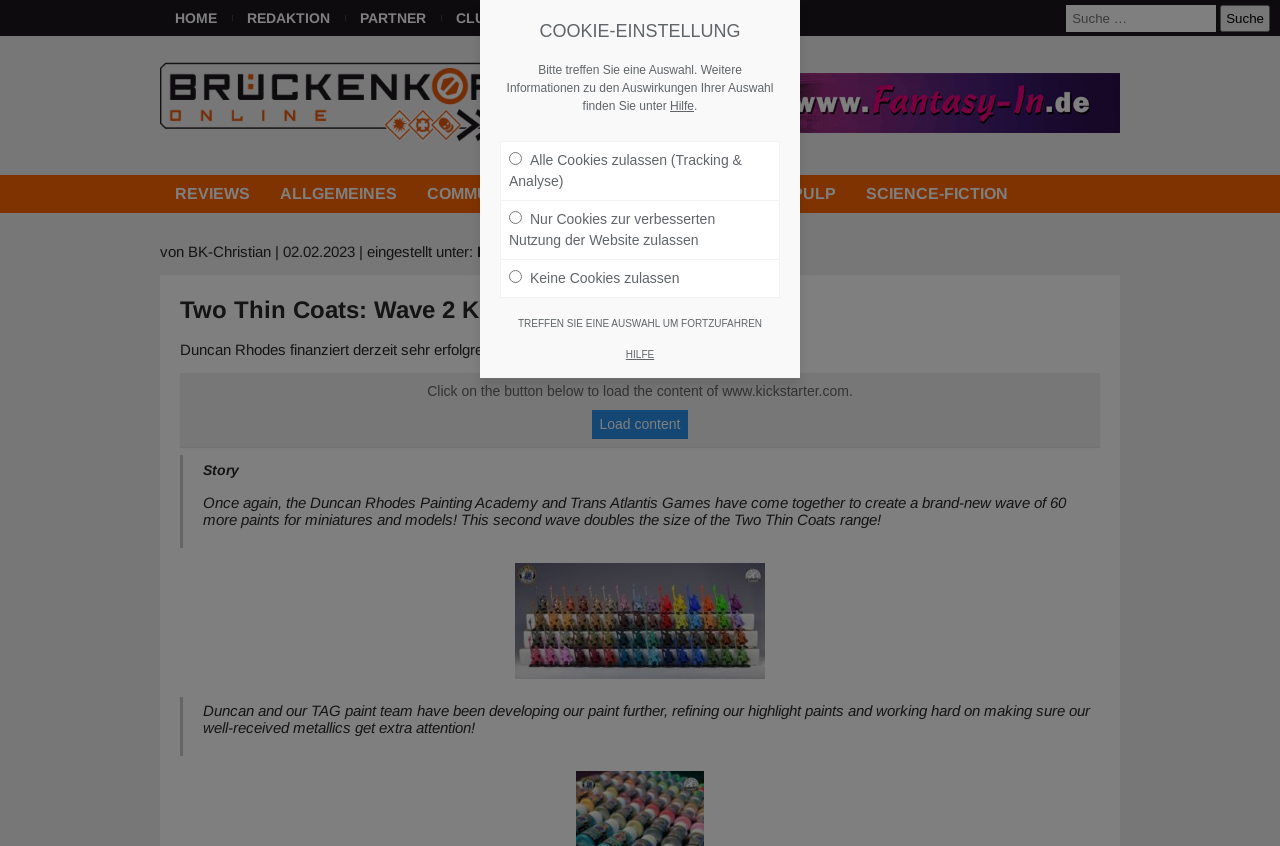How many links are in the fantasy category?
Answer the question with just one word or phrase using the image.

17